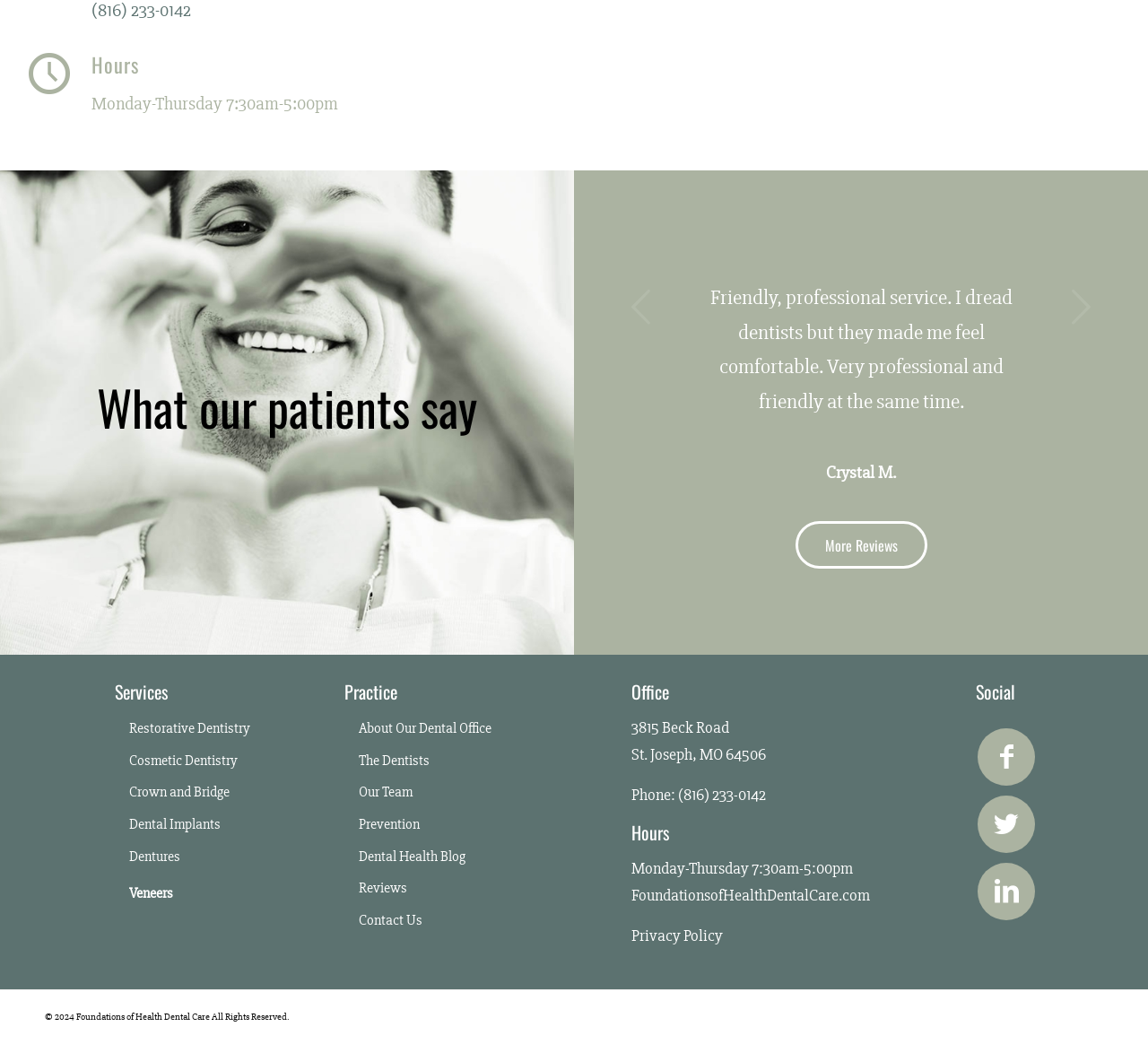Specify the bounding box coordinates for the region that must be clicked to perform the given instruction: "Check the office hours".

[0.55, 0.788, 0.75, 0.807]